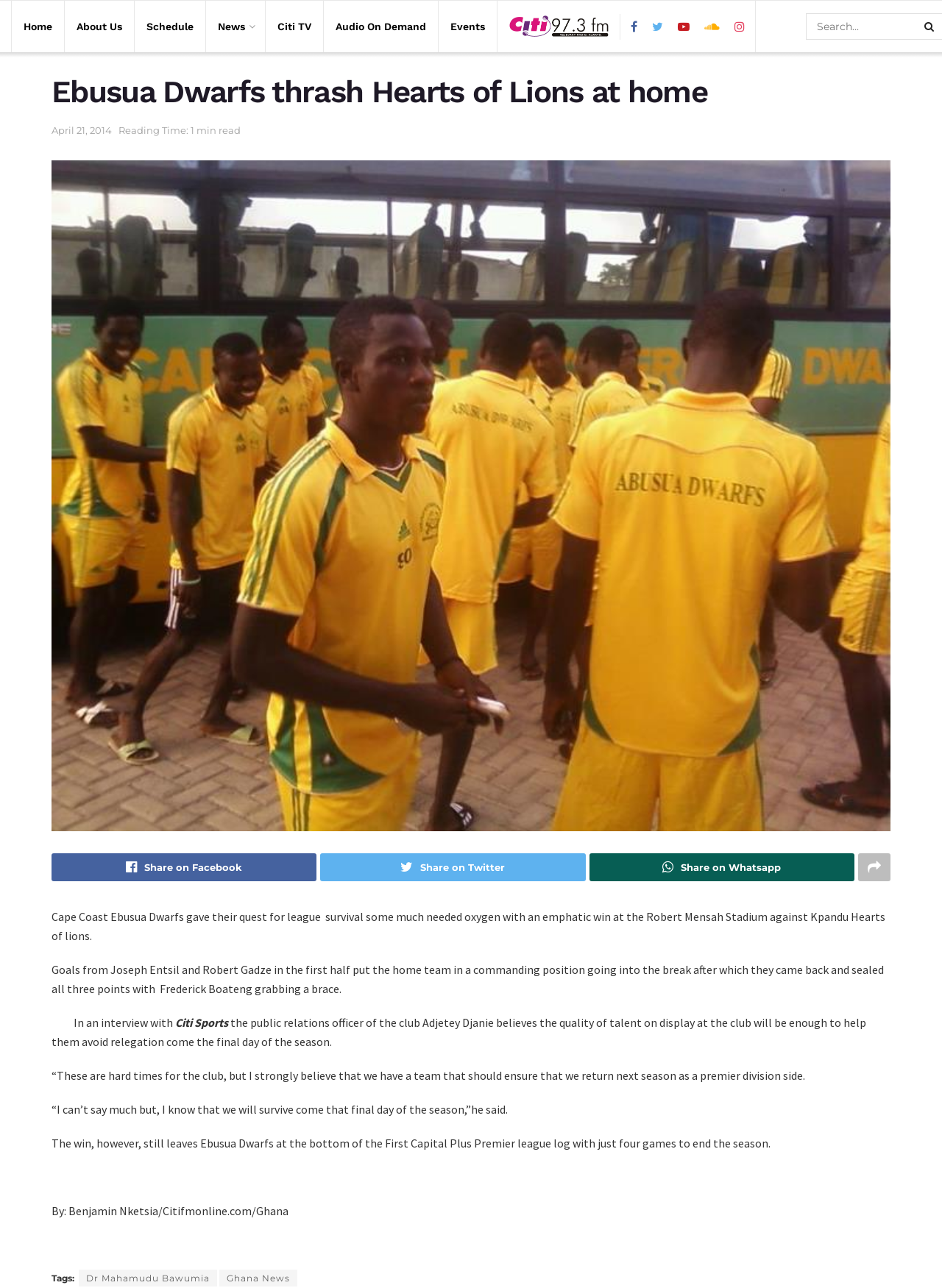Please identify the bounding box coordinates of the region to click in order to complete the task: "Click the 'About Us' link". The coordinates must be four float numbers between 0 and 1, specified as [left, top, right, bottom].

[0.081, 0.013, 0.13, 0.029]